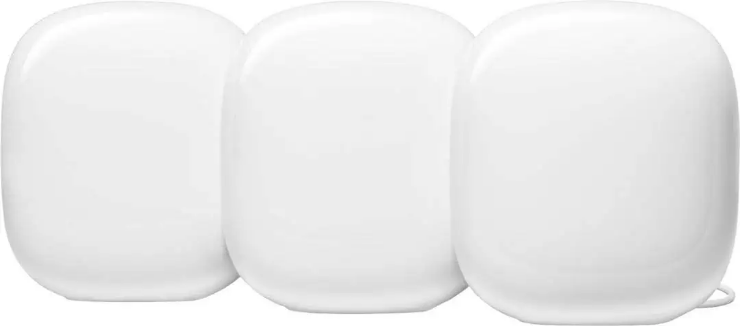Thoroughly describe everything you see in the image.

The image showcases the Google Nest Wifi Pro 6e AXE5400, presented as a three-pack router system. These sleek and modern devices, with their smooth, white exterior and rounded edges, are designed to seamlessly blend into any home decor, emphasizing both functionality and style. The Nest Wifi Pro is engineered with the advanced Wi-Fi 6E technology, offering enhanced wireless performance and connectivity for smart homes. This three-pack configuration allows for comprehensive coverage, ensuring a reliable internet connection throughout larger spaces. Ideal for consumers seeking high-quality internet performance, the devices not only enhance online activities but also maintain an aesthetically pleasing appearance, making them suitable for visible placements in various living areas.